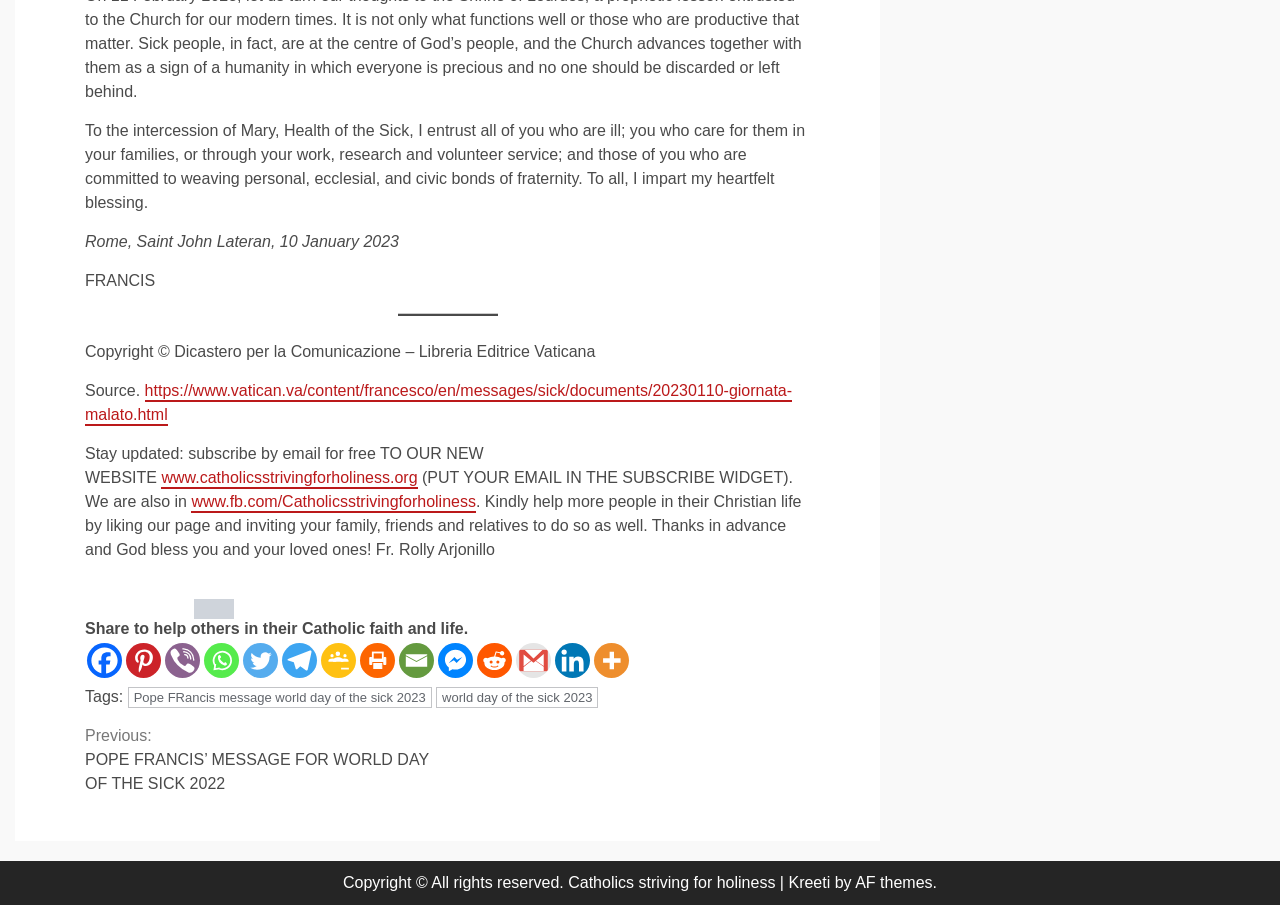What social media platforms are available for sharing?
From the screenshot, provide a brief answer in one word or phrase.

Multiple platforms